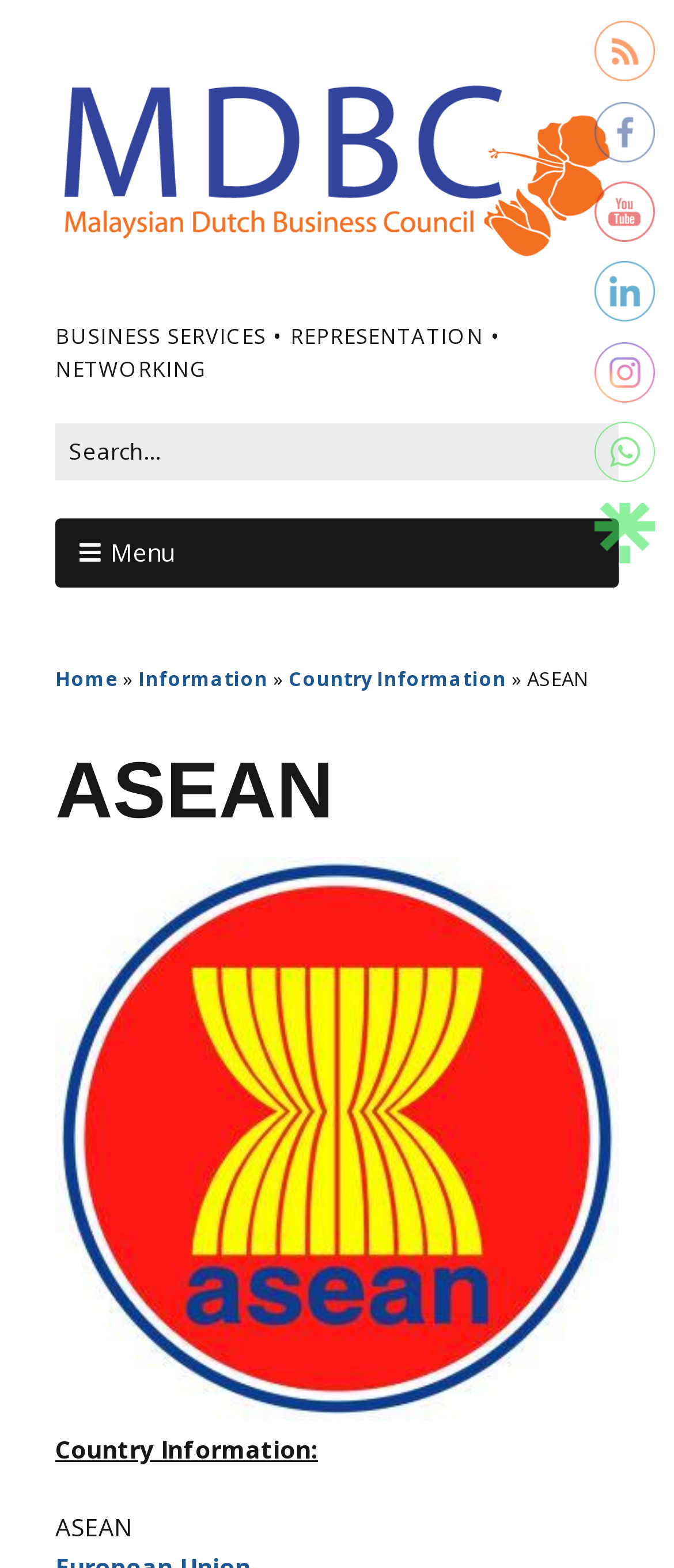Identify the bounding box coordinates of the specific part of the webpage to click to complete this instruction: "Subscribe to RSS".

[0.885, 0.015, 0.974, 0.053]